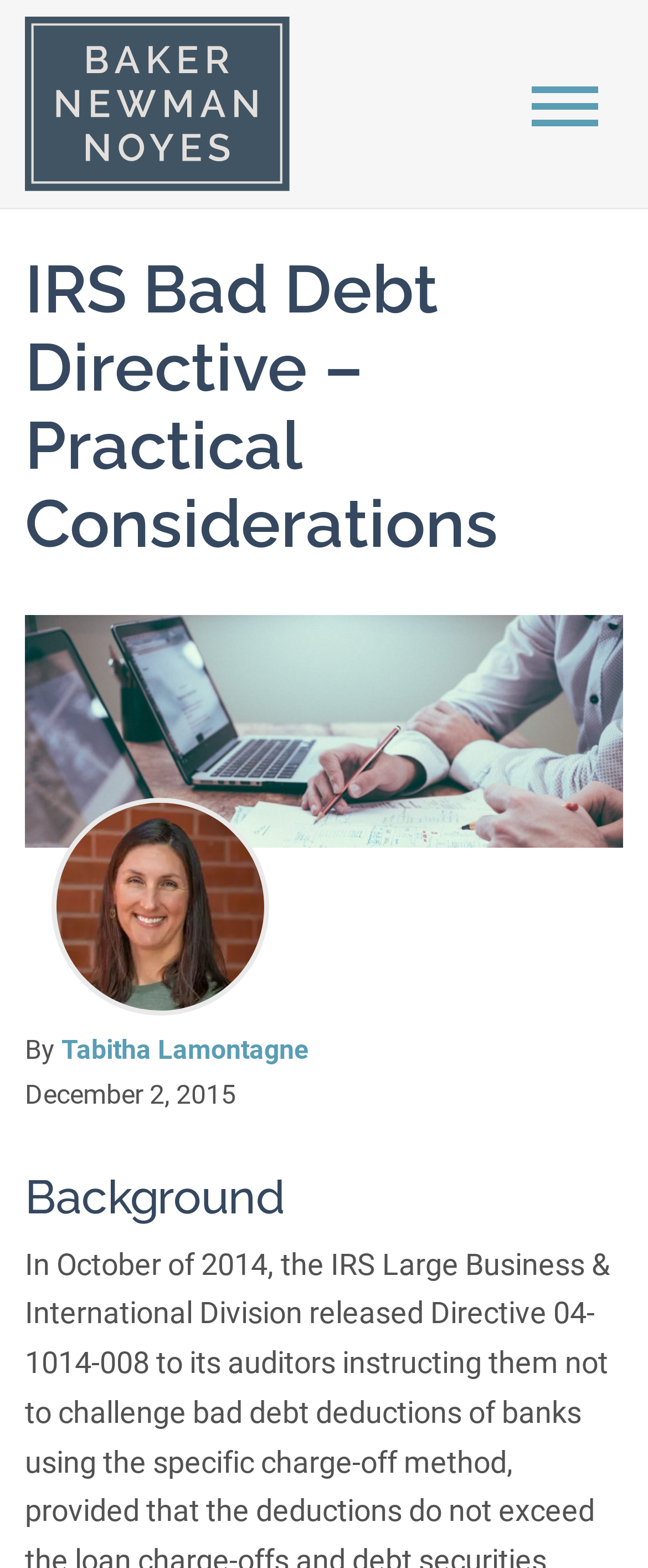What is the purpose of the button at the top-right corner?
Respond to the question with a single word or phrase according to the image.

Toggle navigation